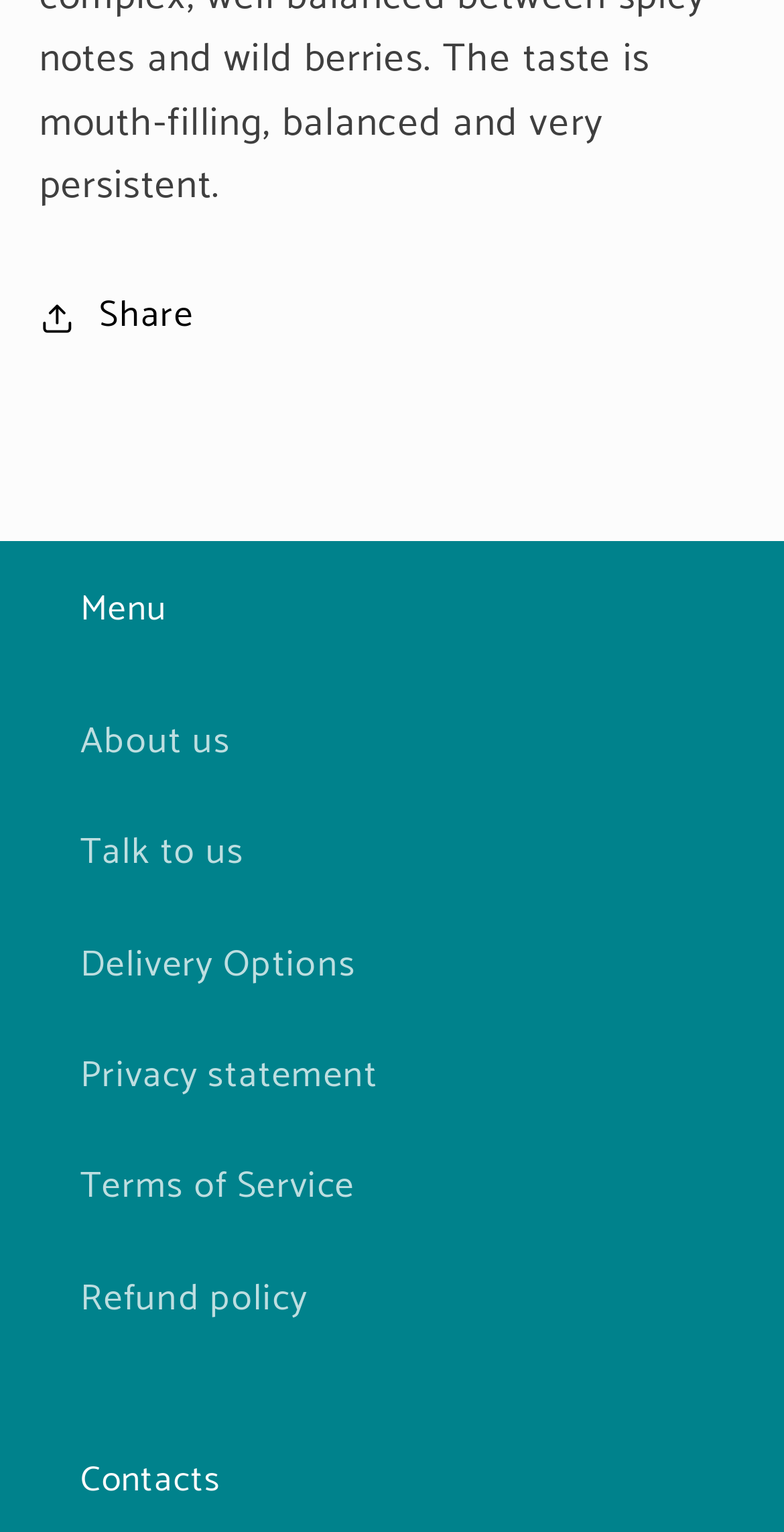What is the text of the second heading?
Refer to the image and answer the question using a single word or phrase.

Contacts